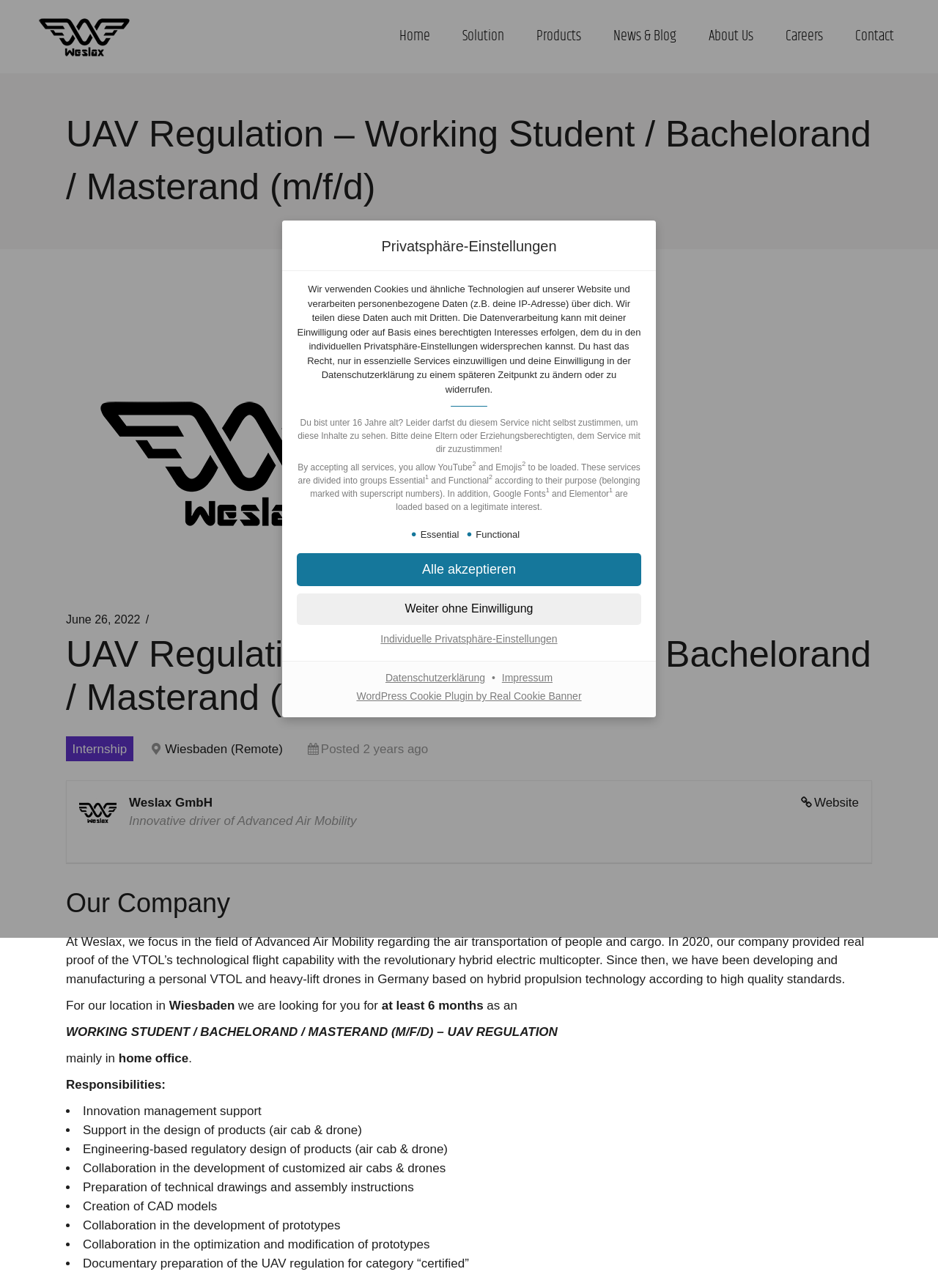Can you give a comprehensive explanation to the question given the content of the image?
What are the two categories of services mentioned in the 'Privatsphäre-Einstellungen' dialog?

The 'Privatsphäre-Einstellungen' dialog mentions two categories of services: Essential and Functional. These categories are used to group services based on their purpose, with Essential services being necessary for the website's functionality and Functional services being used for additional features.